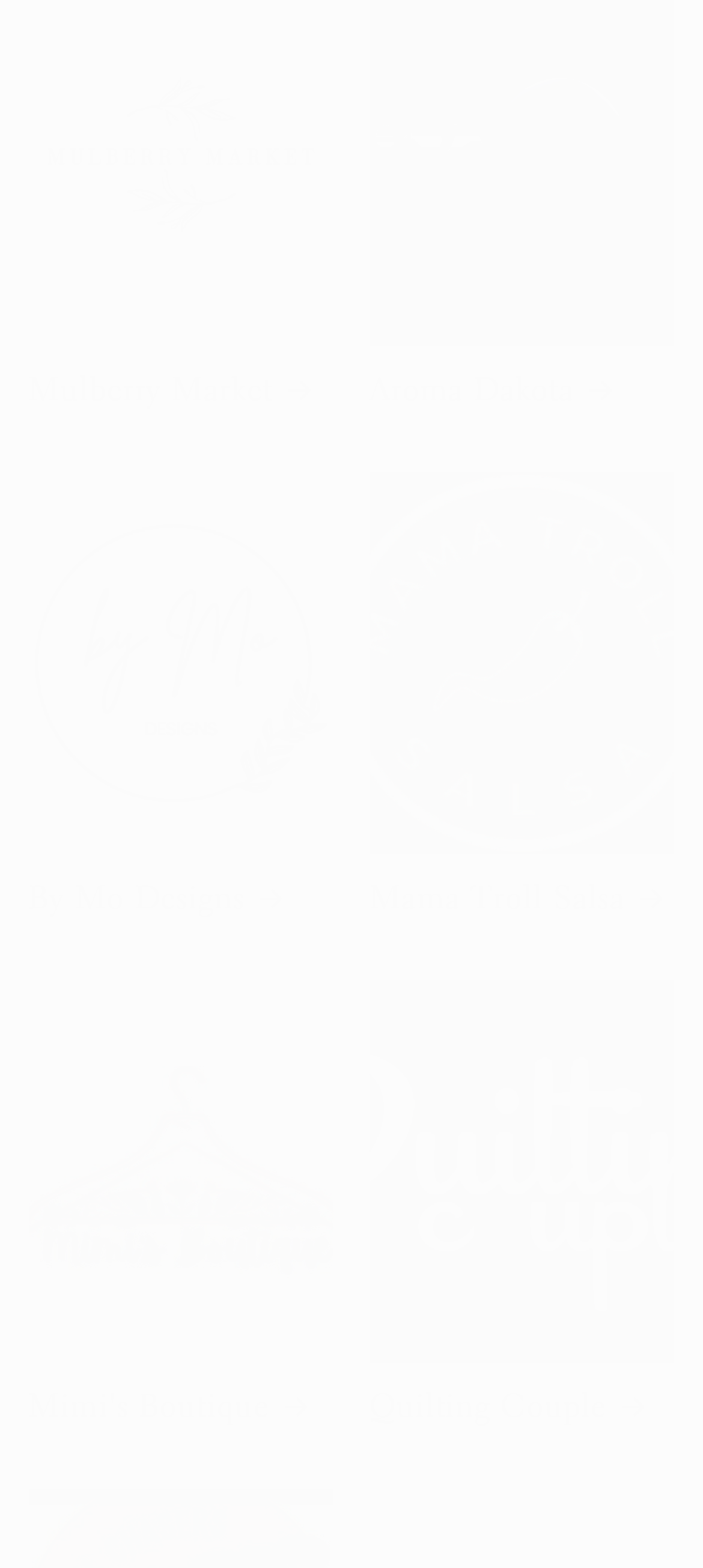Provide a brief response in the form of a single word or phrase:
Are all vendors represented by both an image and a heading?

Yes